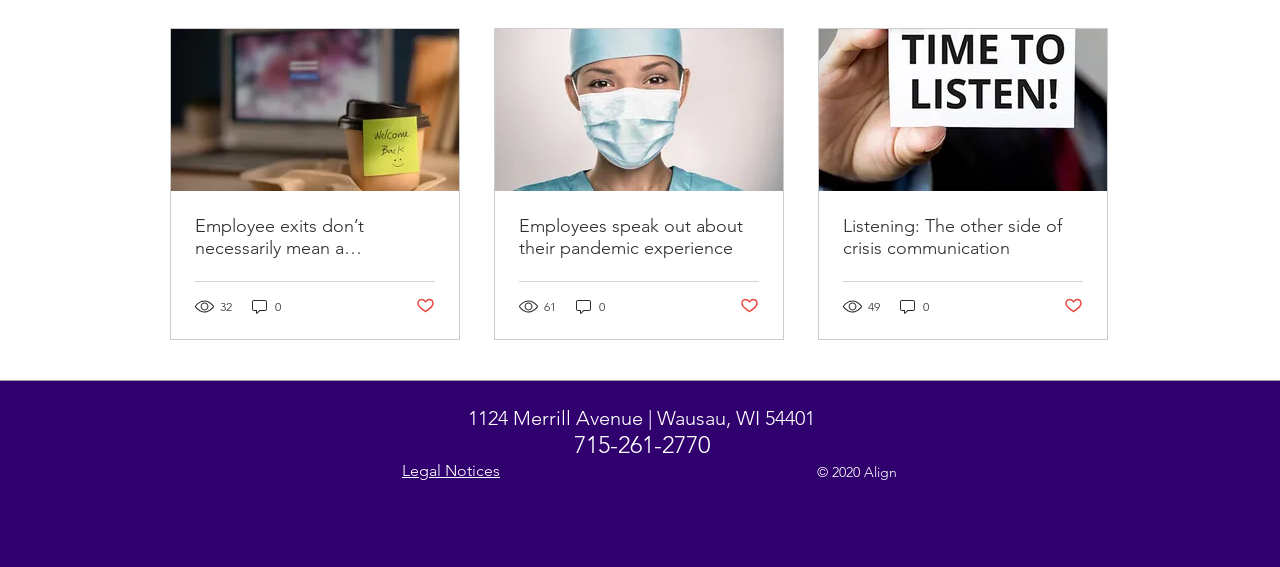Respond to the question below with a single word or phrase: What is the address mentioned on the webpage?

1124 Merrill Avenue